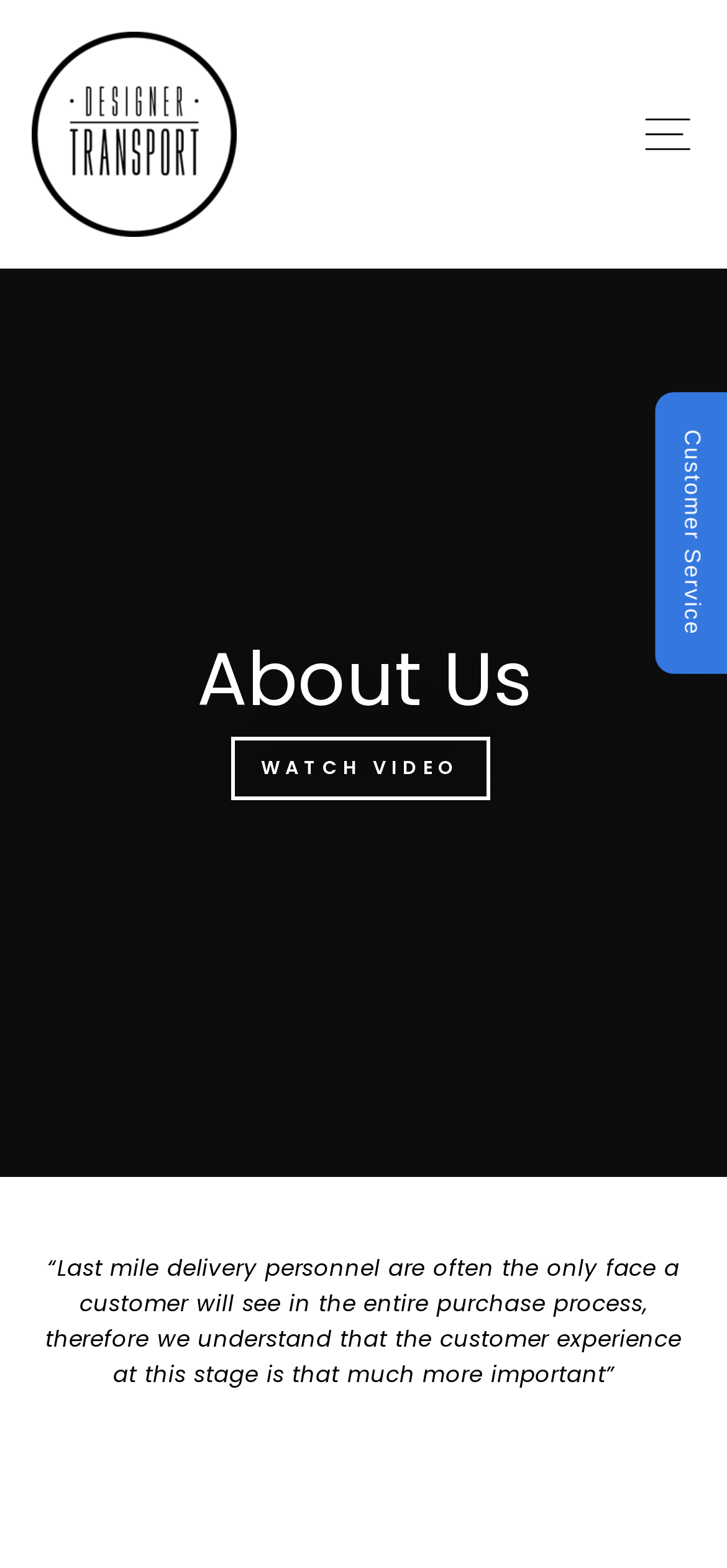What is located at the top right corner of the page?
Answer the question using a single word or phrase, according to the image.

SITE NAVIGATION button